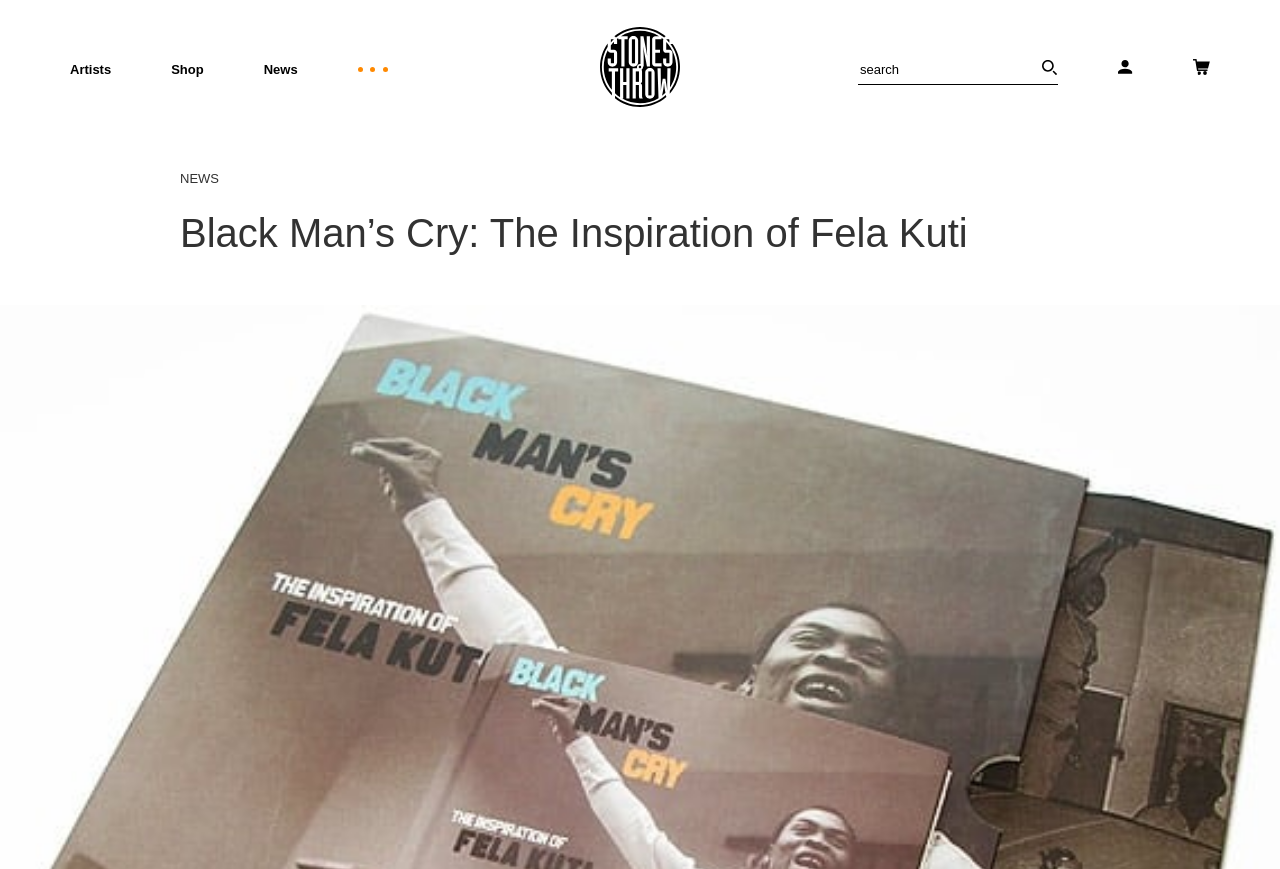How many artists are listed on this webpage?
Refer to the image and give a detailed answer to the question.

I counted the number of links with artist names, each accompanied by an image, and found 10 artists listed on this webpage.